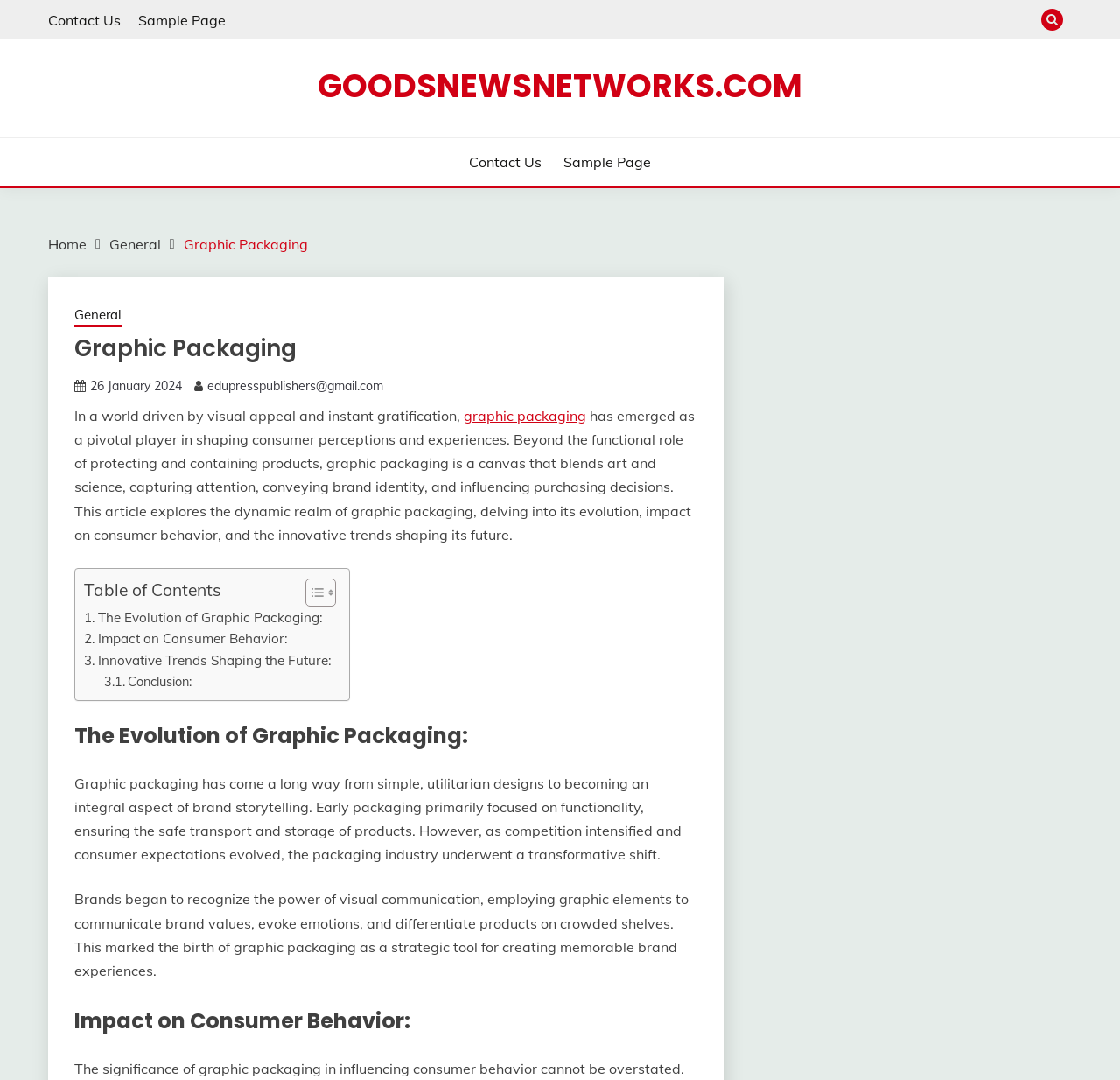Locate the bounding box coordinates of the clickable element to fulfill the following instruction: "Click the search button". Provide the coordinates as four float numbers between 0 and 1 in the format [left, top, right, bottom].

[0.93, 0.008, 0.949, 0.028]